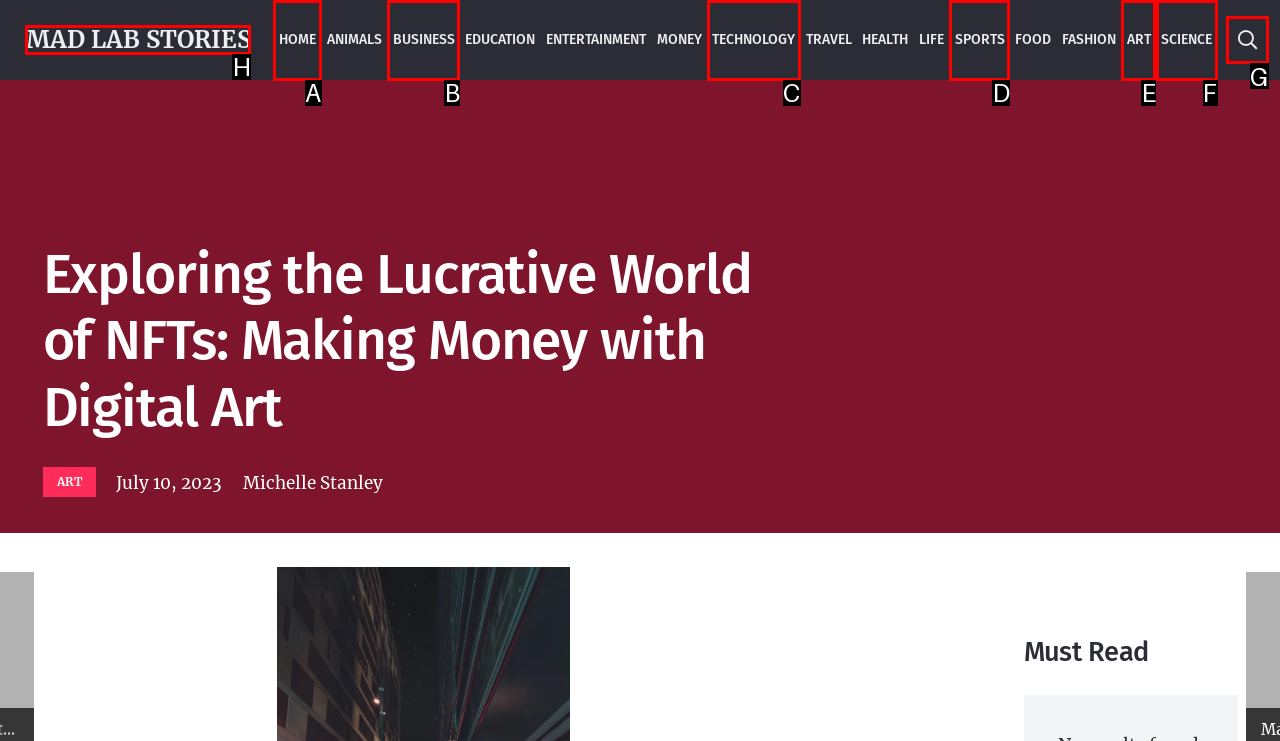Given the task: go to home page, indicate which boxed UI element should be clicked. Provide your answer using the letter associated with the correct choice.

A